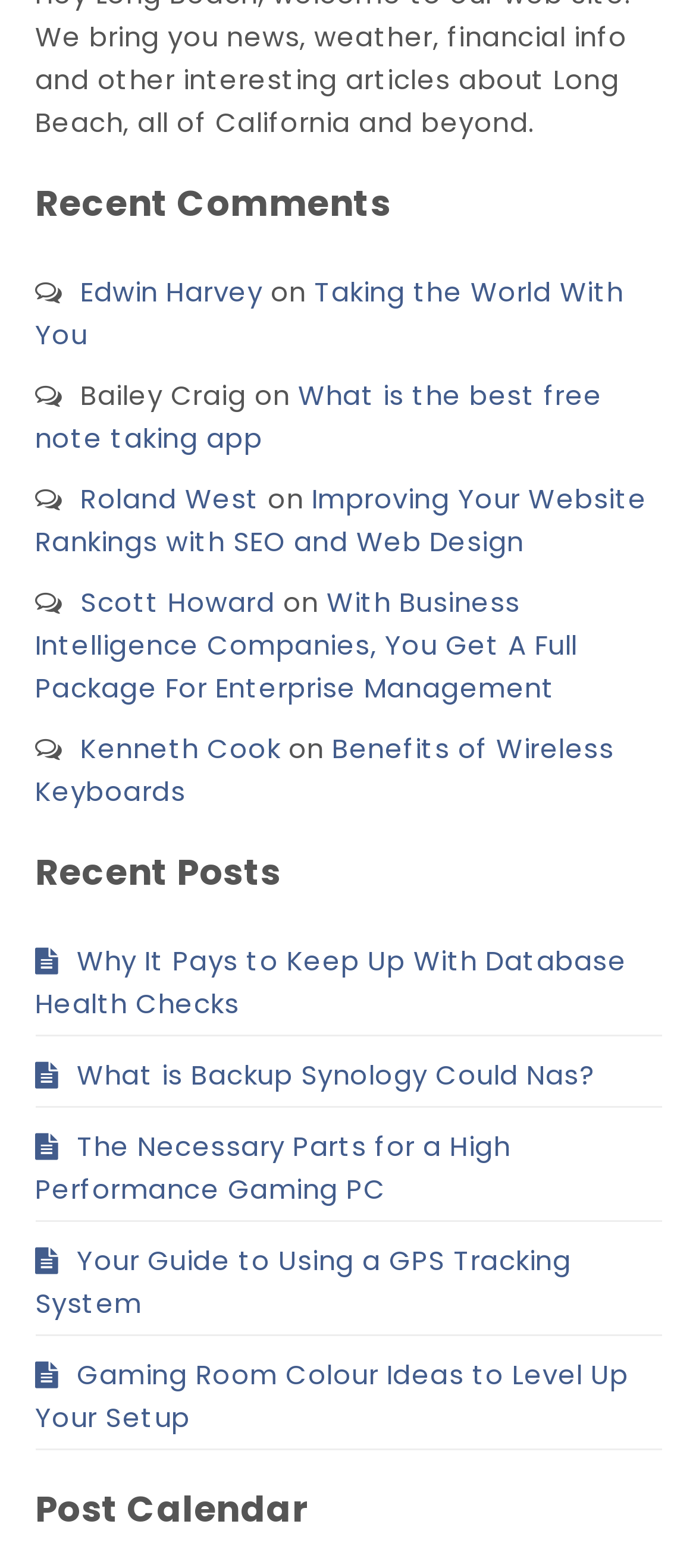Answer the following query with a single word or phrase:
Who wrote the post 'Taking the World With You'?

Edwin Harvey